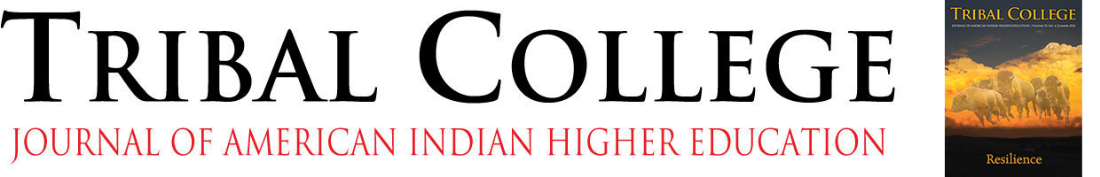What is the subtitle of the journal?
Using the image, give a concise answer in the form of a single word or short phrase.

JOURNAL OF AMERICAN INDIAN HIGHER EDUCATION